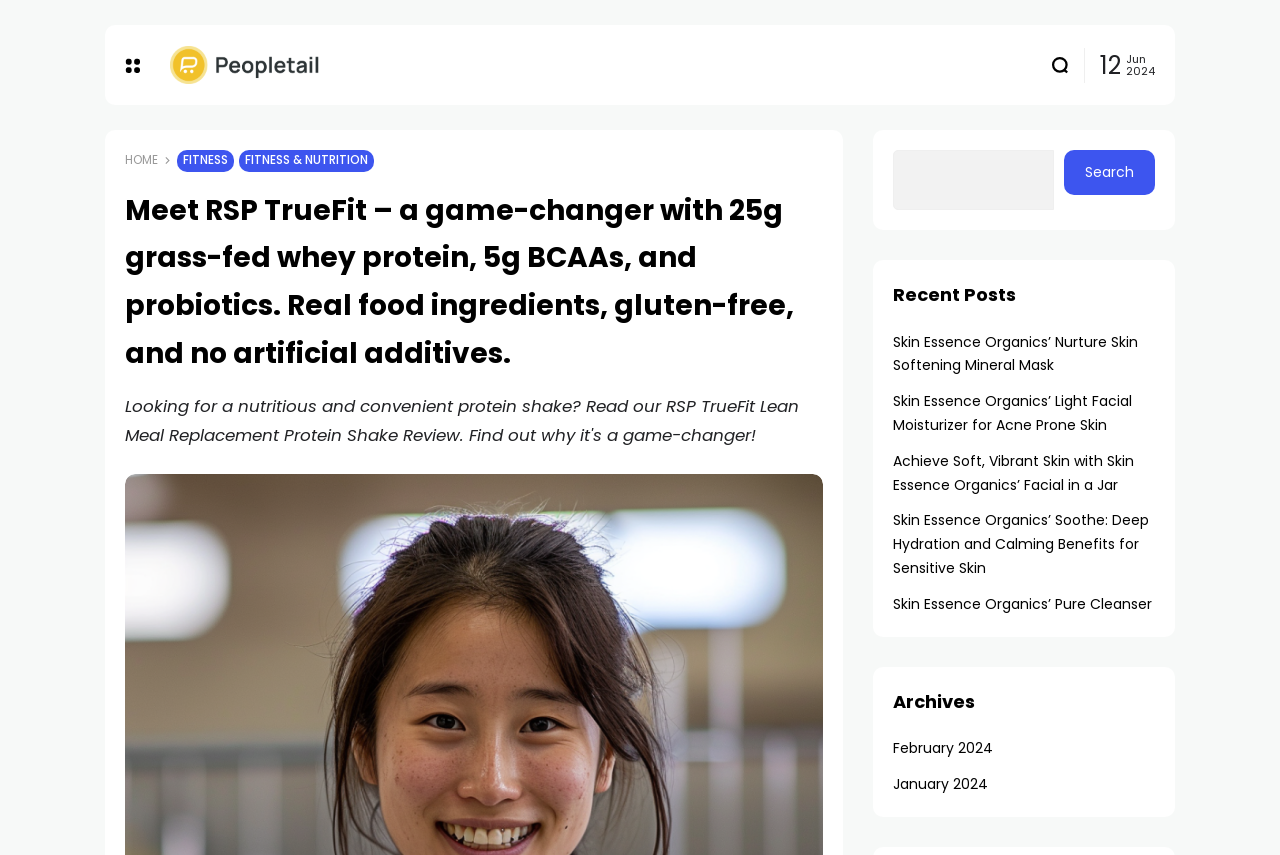Identify the main heading from the webpage and provide its text content.

Meet RSP TrueFit – a game-changer with 25g grass-fed whey protein, 5g BCAAs, and probiotics. Real food ingredients, gluten-free, and no artificial additives.